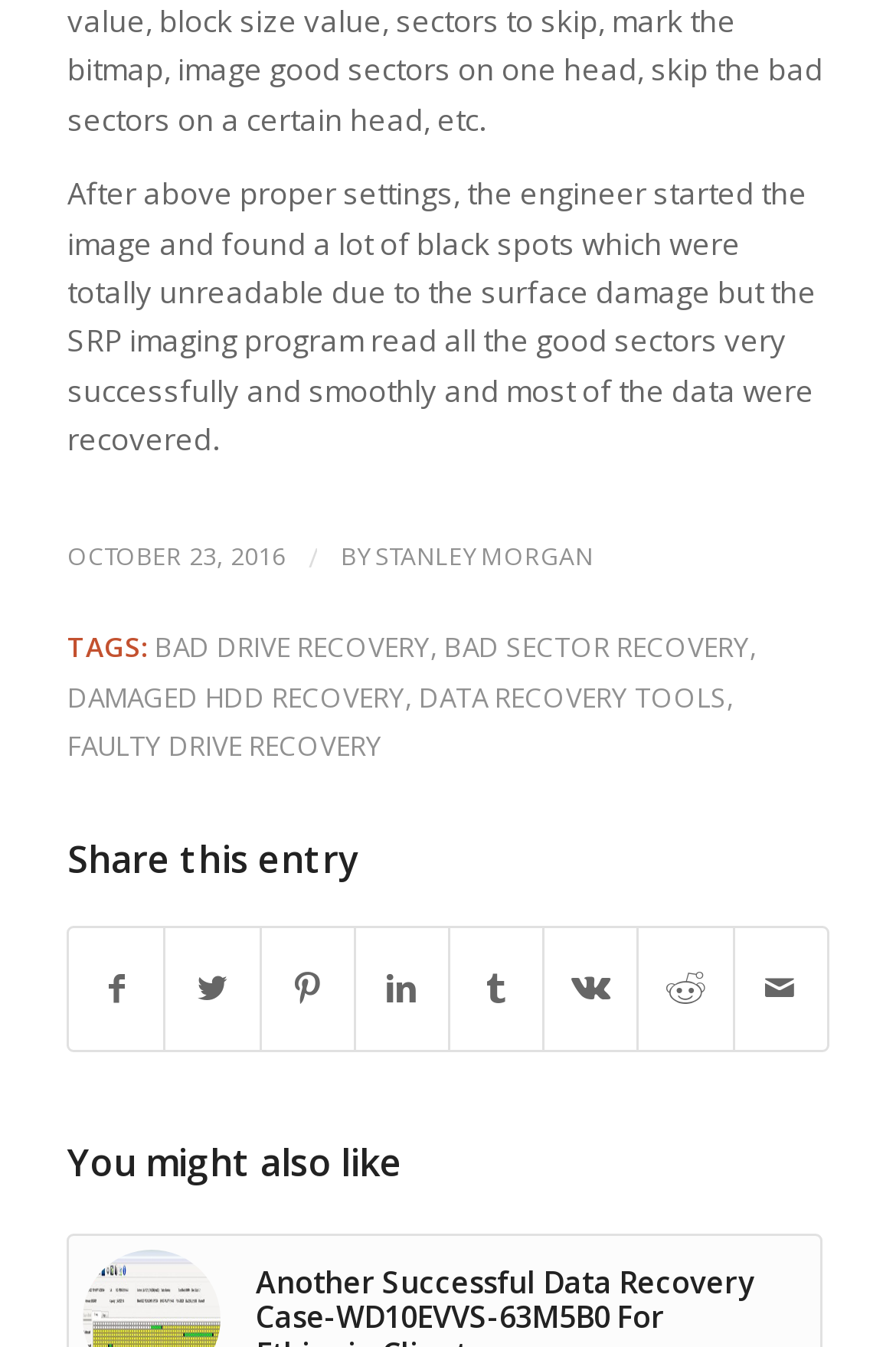How many social media platforms are available for sharing the article?
Use the image to answer the question with a single word or phrase.

7